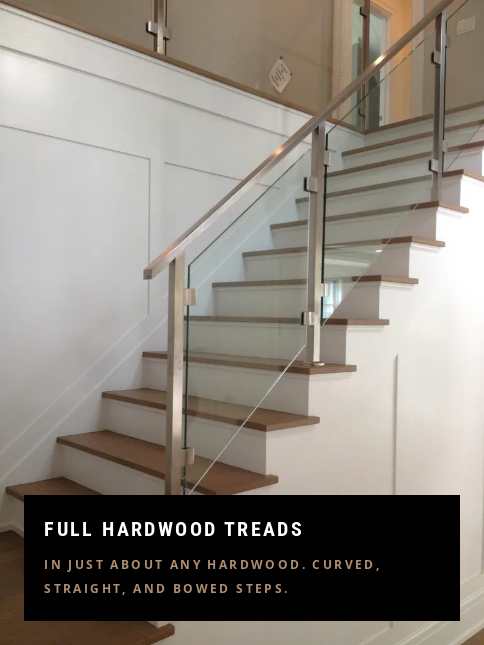What type of railing accompanies the staircase?
Refer to the image and answer the question using a single word or phrase.

Glass and metal